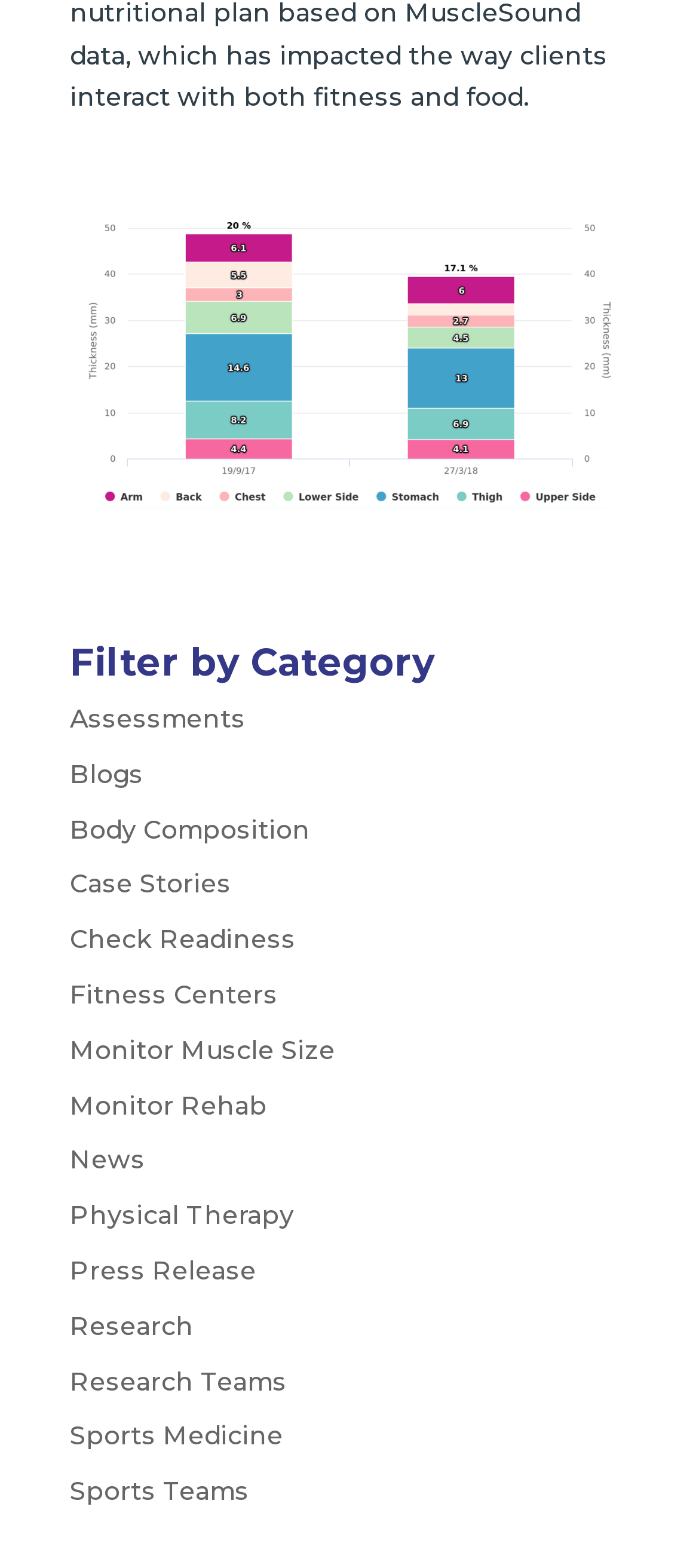Can you find the bounding box coordinates for the element that needs to be clicked to execute this instruction: "Explore Case Stories"? The coordinates should be given as four float numbers between 0 and 1, i.e., [left, top, right, bottom].

[0.1, 0.554, 0.331, 0.574]